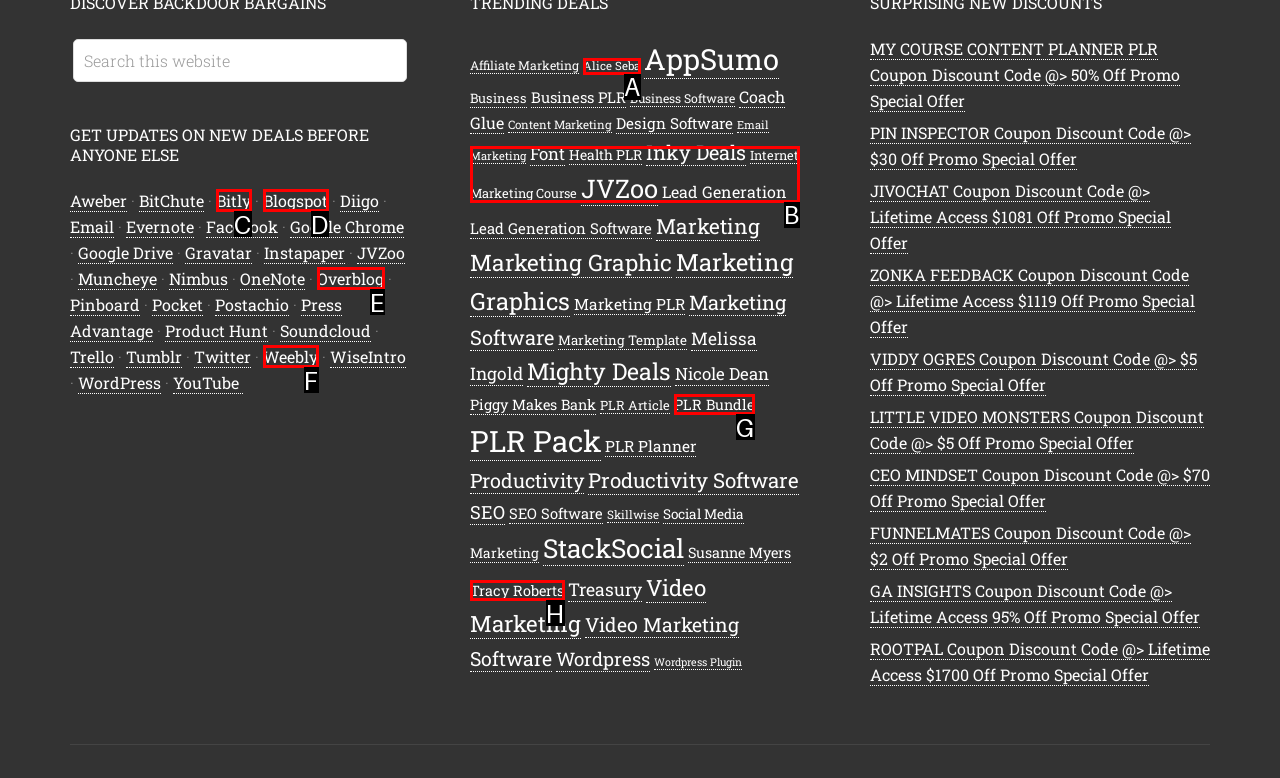Point out the HTML element that matches the following description: Overblog
Answer with the letter from the provided choices.

E